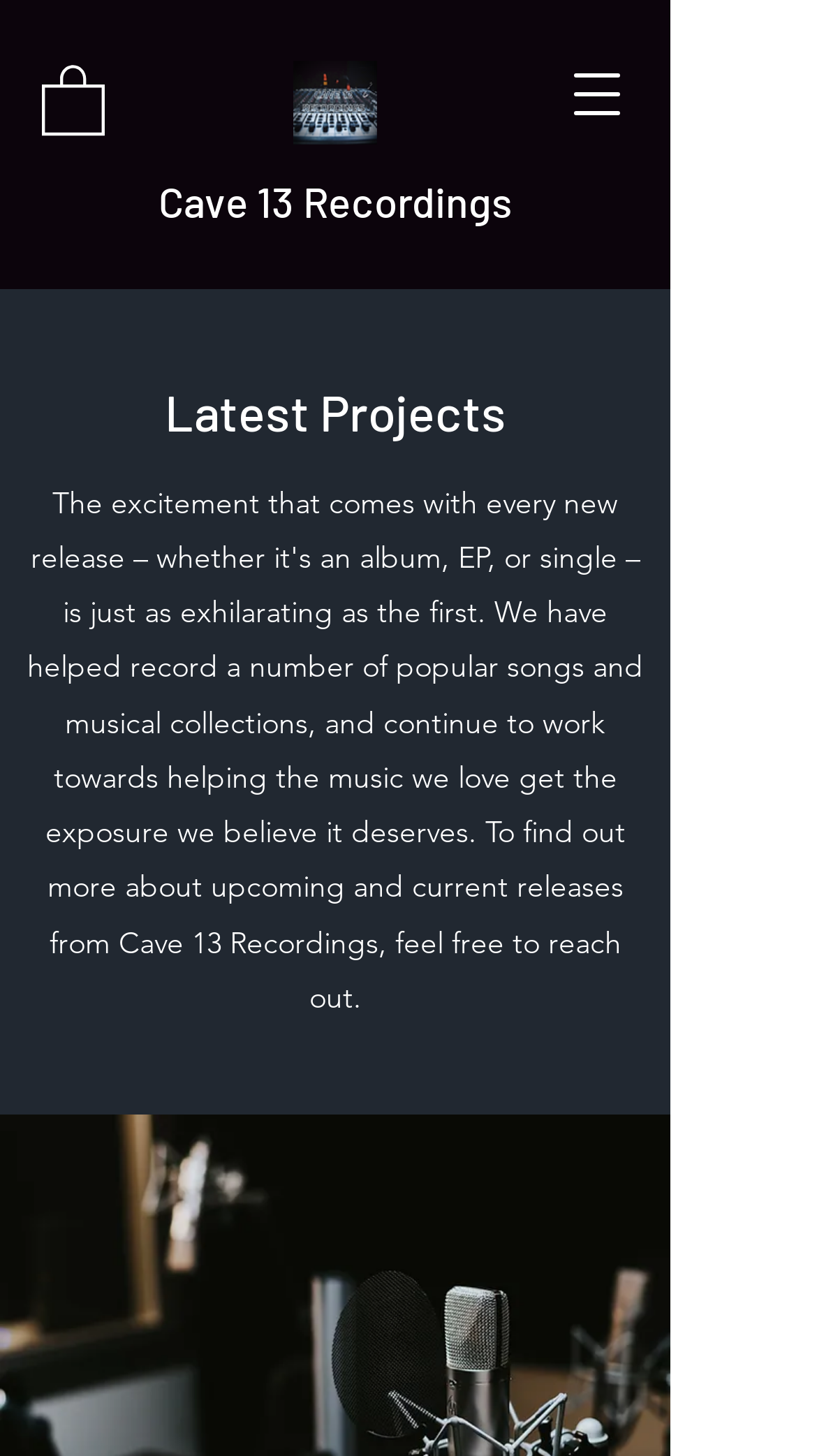Describe the entire webpage, focusing on both content and design.

The webpage is titled "Projects | Cave 13 Recordings" and appears to be a project showcase page. At the top left, there is a small image linked to an unknown destination, accompanied by a text-less link. To the right of this image, there is another image with a filename "788BAE22-8A10-4687-89FA-3FE641ECAE29.PNG" which is also a link. 

Below these images, there is a prominent link with the text "Cave 13 Recordings" that spans across the majority of the page width. On the top right, there is a button to open a navigation menu. 

The main content of the page is headed by a title "Latest Projects", which is positioned below the top navigation elements.